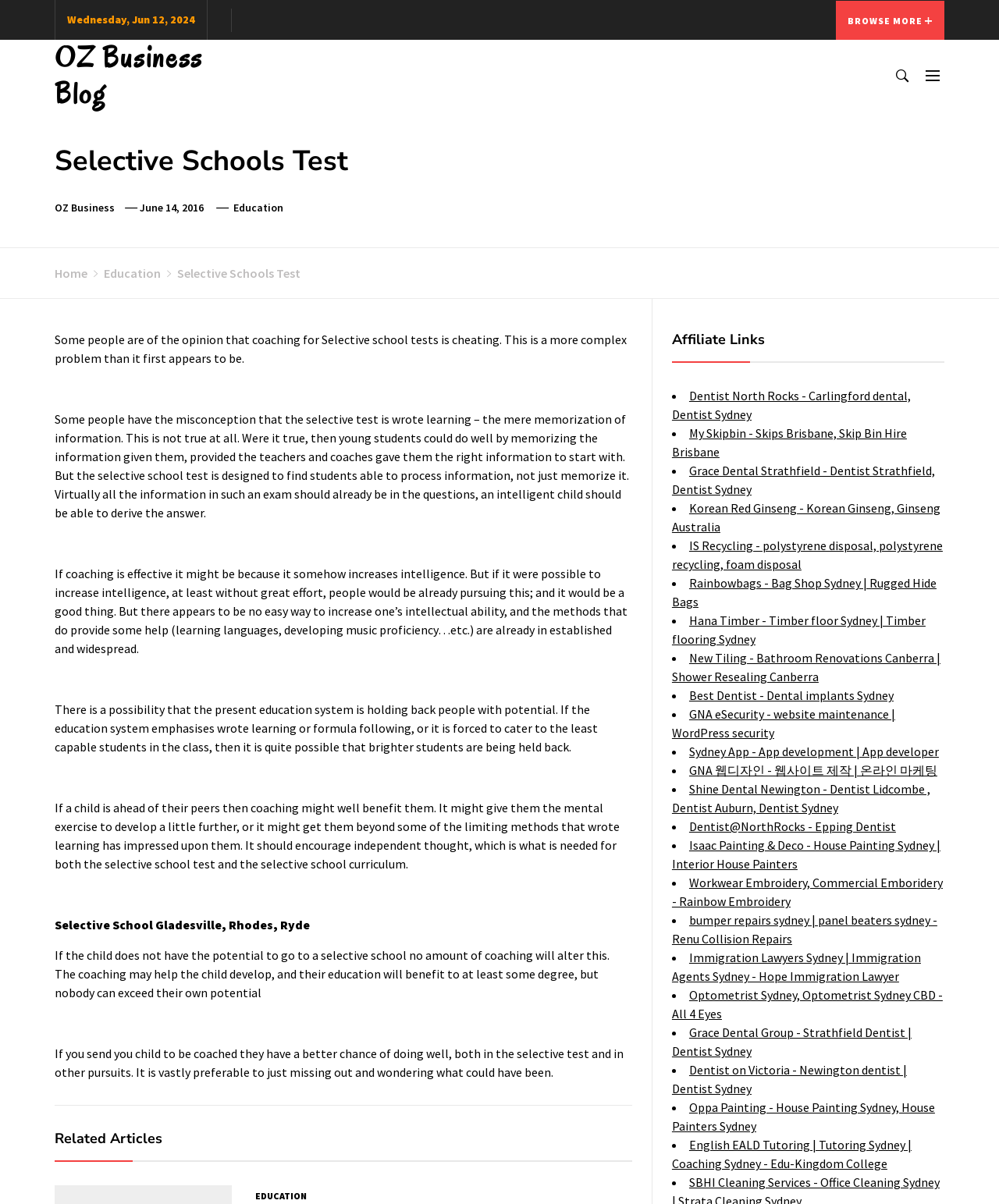Using the information in the image, could you please answer the following question in detail:
What is the purpose of coaching for selective school tests?

The purpose of coaching for selective school tests can be inferred from the article which states that coaching might give children the mental exercise to develop a little further, or it might get them beyond some of the limiting methods that wrote learning has impressed upon them, and it should encourage independent thought, which is what is needed for both the selective school test and the selective school curriculum.